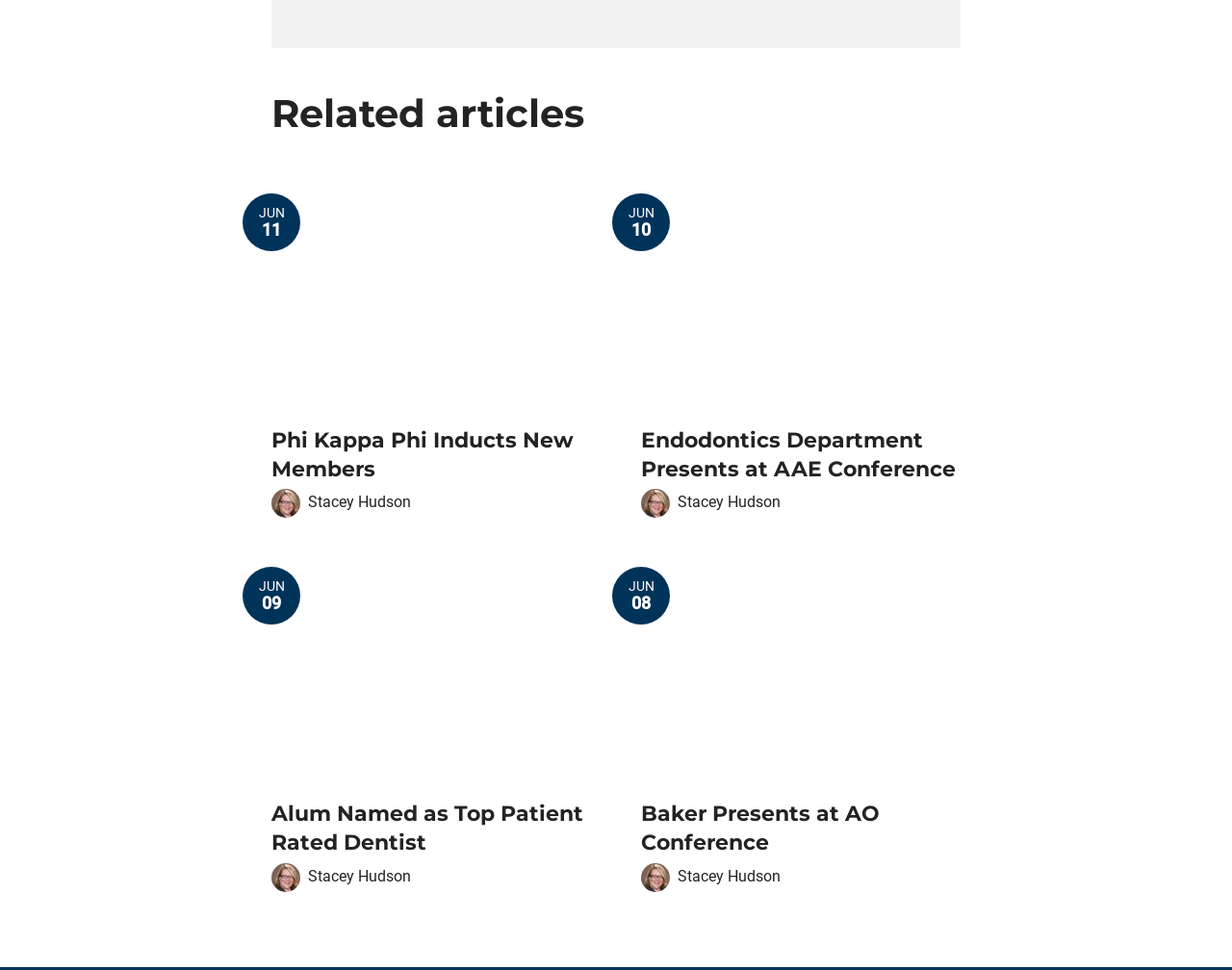Specify the bounding box coordinates of the area to click in order to execute this command: 'Read about Phi Kappa Phi Inducts New Members'. The coordinates should consist of four float numbers ranging from 0 to 1, and should be formatted as [left, top, right, bottom].

[0.22, 0.439, 0.48, 0.498]